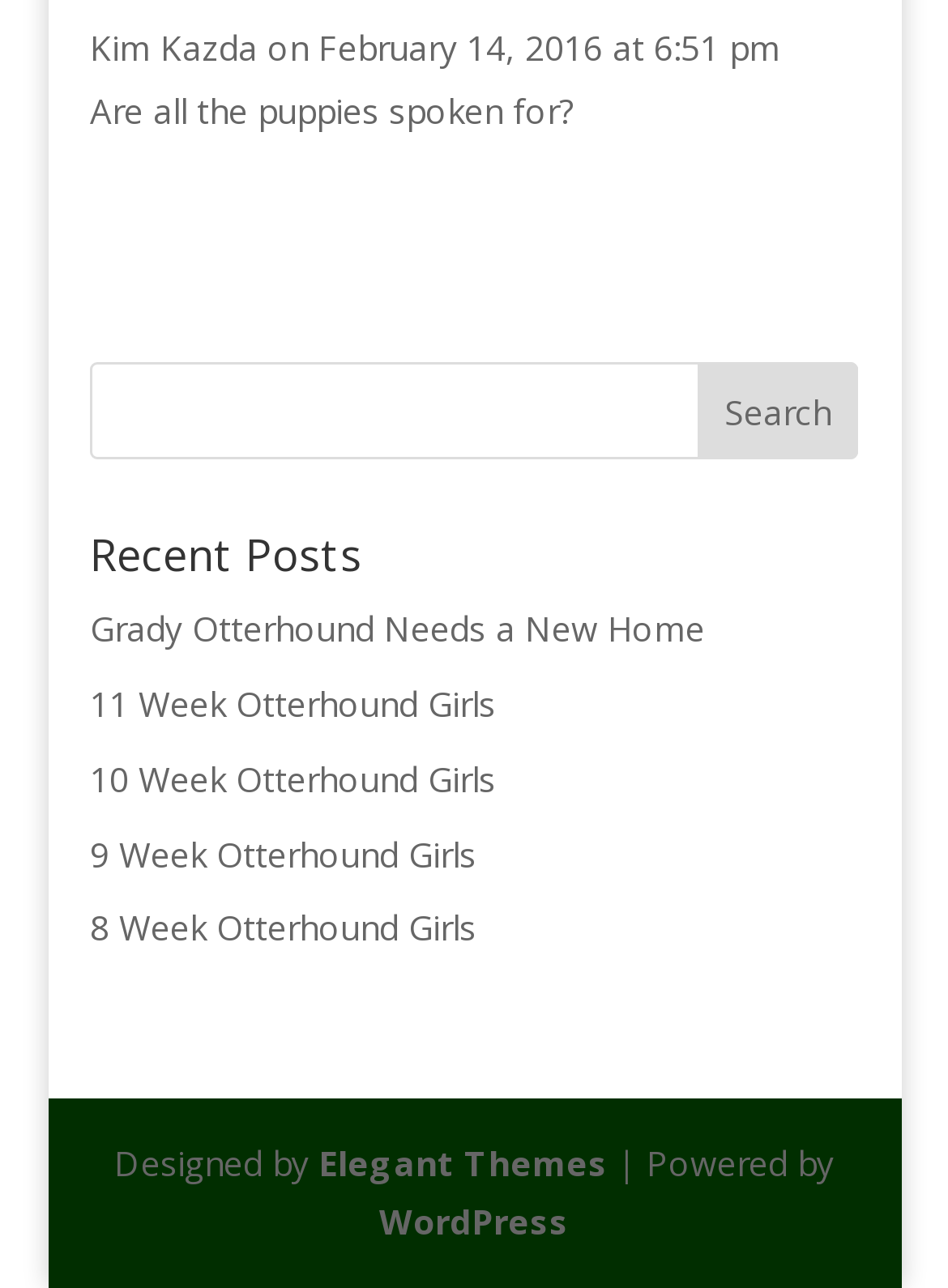Find the bounding box coordinates of the area to click in order to follow the instruction: "go to the WordPress website".

[0.4, 0.93, 0.6, 0.966]